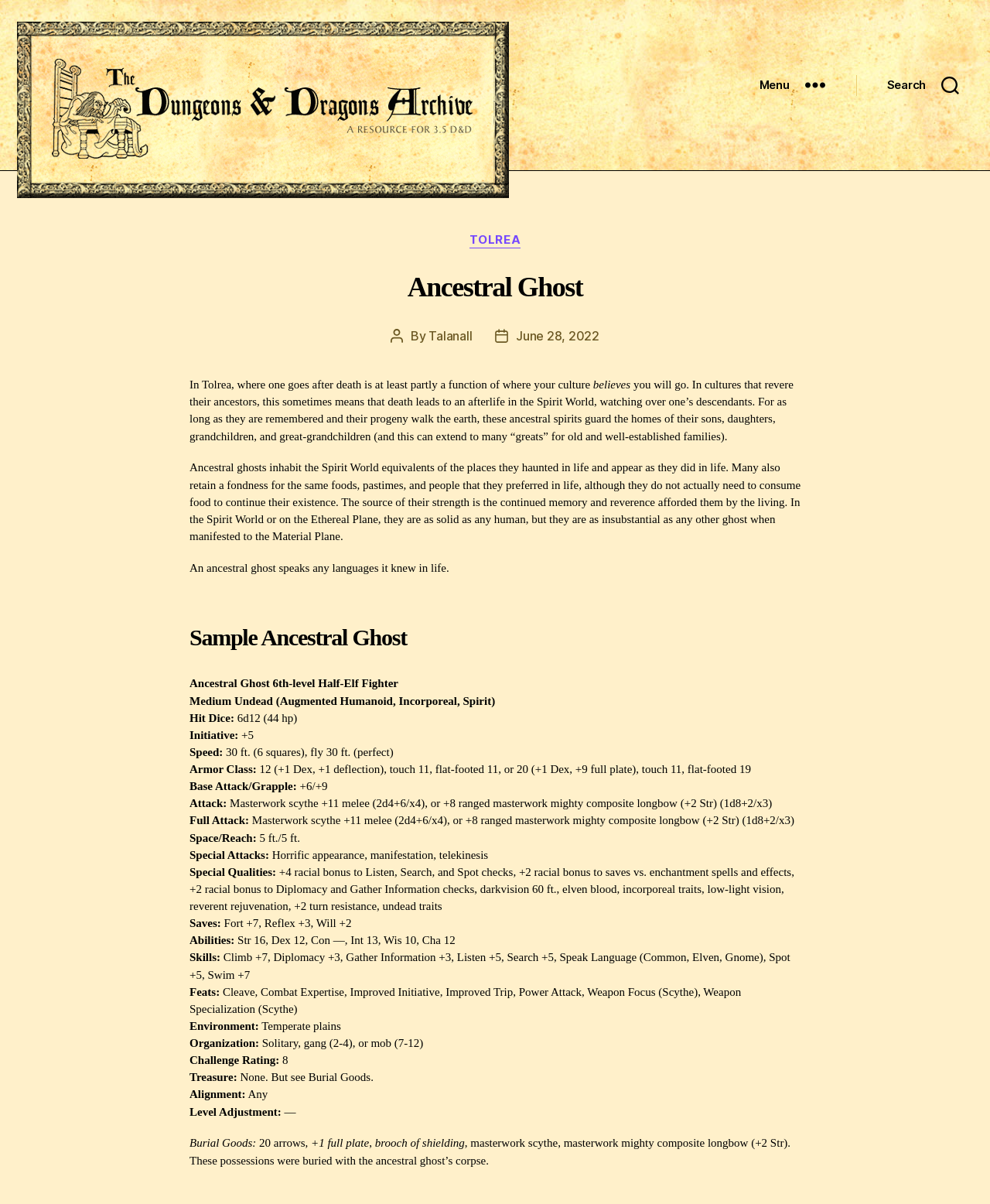Provide your answer in a single word or phrase: 
What is the speed of the ancestral ghost?

30 ft.